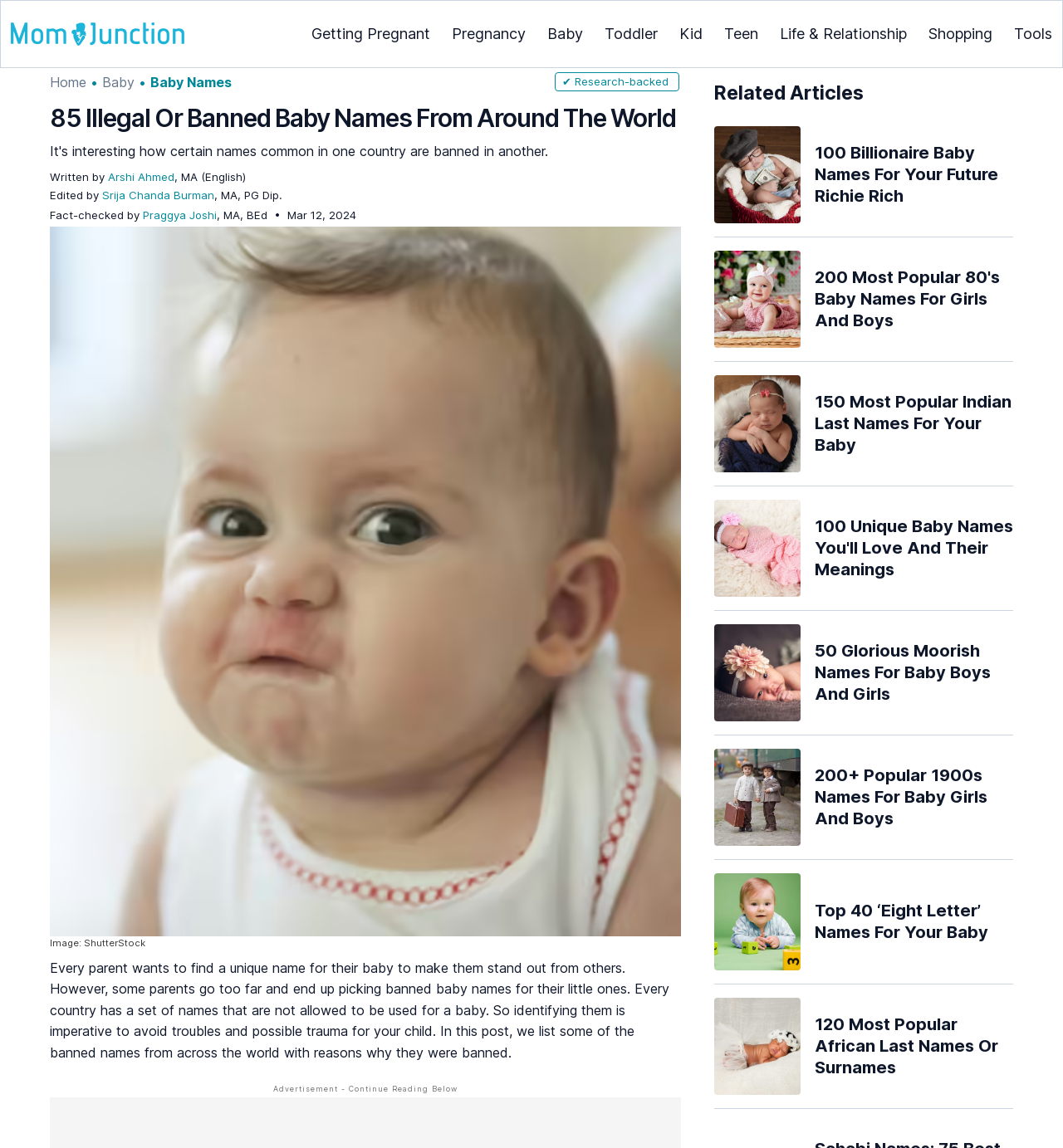What is the name of the author of this article?
Utilize the information in the image to give a detailed answer to the question.

I looked for the author's name in the article and found it mentioned as 'Written by Arshi Ahmed'.